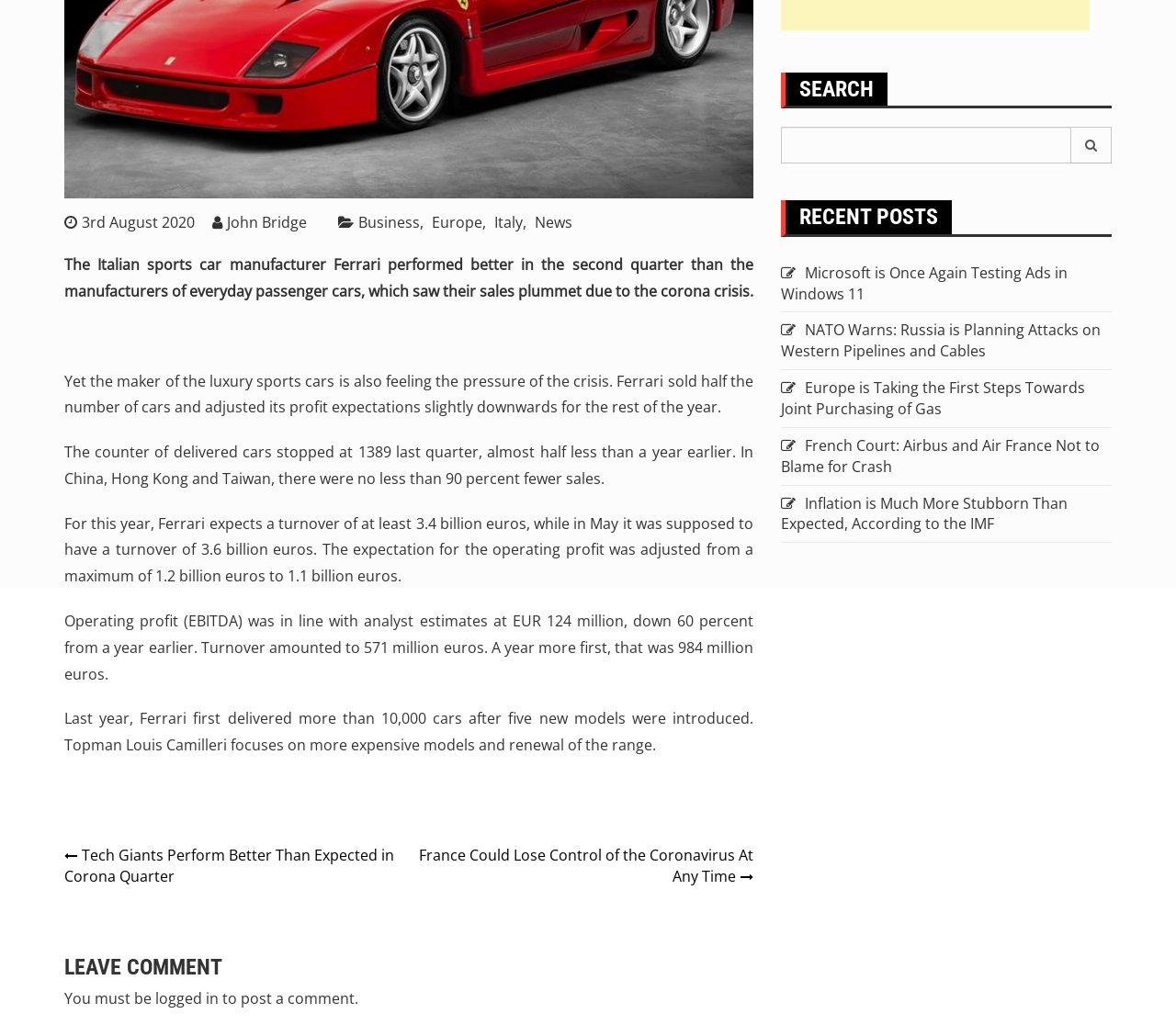Locate the bounding box coordinates of the UI element described by: "Europe". The bounding box coordinates should consist of four float numbers between 0 and 1, i.e., [left, top, right, bottom].

[0.367, 0.207, 0.413, 0.228]